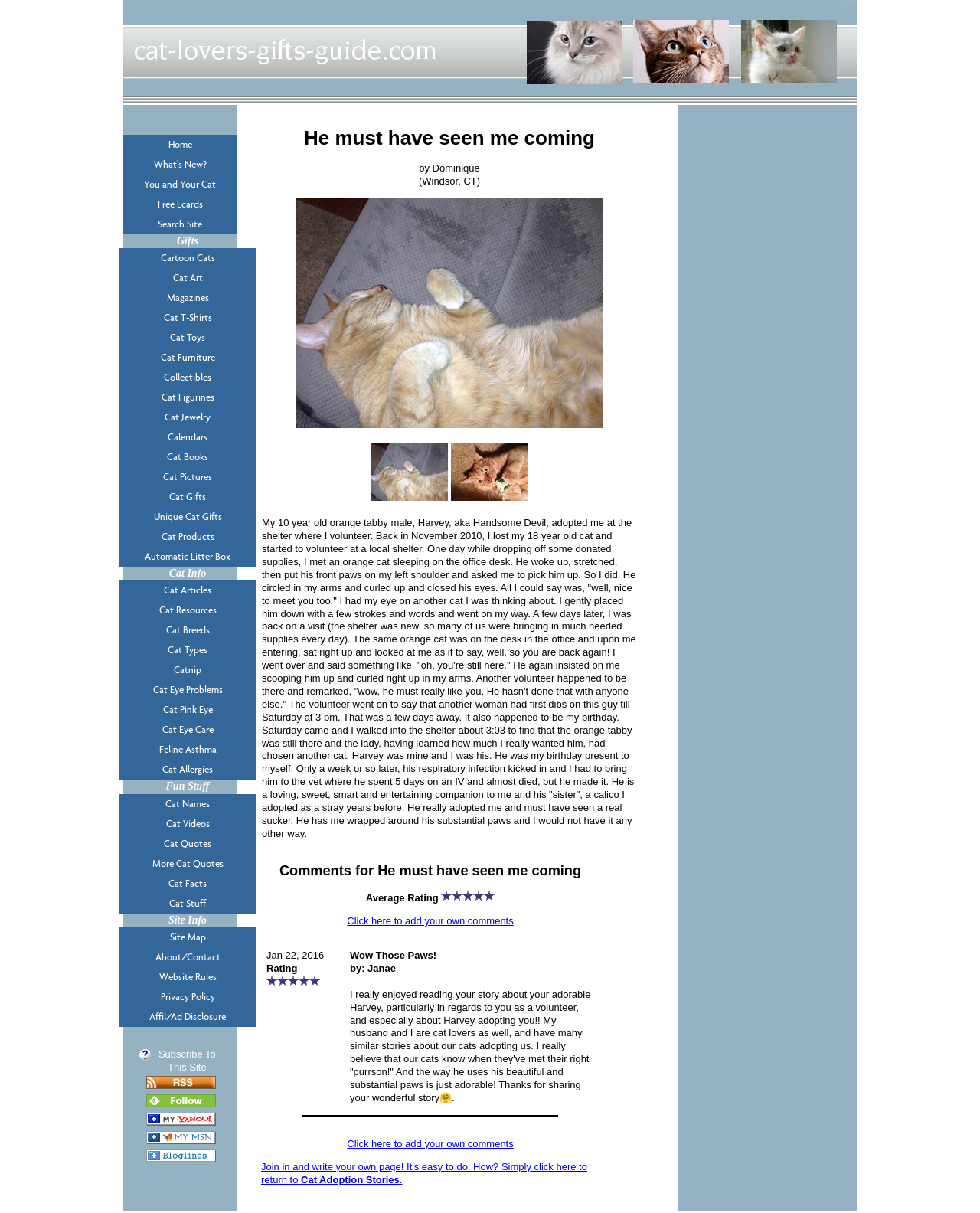Create a detailed narrative of the webpage’s visual and textual elements.

This webpage is about a personal story of adopting a cat named Harvey. At the top of the page, there is a heading "He must have seen me coming" followed by the author's name "by Dominique" and a location "Windsor, CT". Below this, there is a table with two columns, each containing a link.

The main content of the page is a long paragraph telling the story of how the author adopted Harvey, a 10-year-old orange tabby male cat, from a shelter. The story is a heartwarming and detailed account of how Harvey chose the author and became a loving companion.

Below the main content, there is a section for comments. The section is titled "Comments for He must have seen me coming" and has an average rating of 5 stars. There is one comment from a user named Janae, who shares a similar experience of being adopted by a cat. The comment includes a rating of 5 stars and a brief message.

At the bottom of the page, there are several links to other sections of the website, including "Home", "What's New?", "You and Your Cat", "Free Ecards", "Search Site", and "Gifts". The "Gifts" section has a long list of sub-links to various cat-related products. There are also links to "Cat Info", "Fun Stuff", and "Site Info" sections, each with their own sub-links to relevant topics.